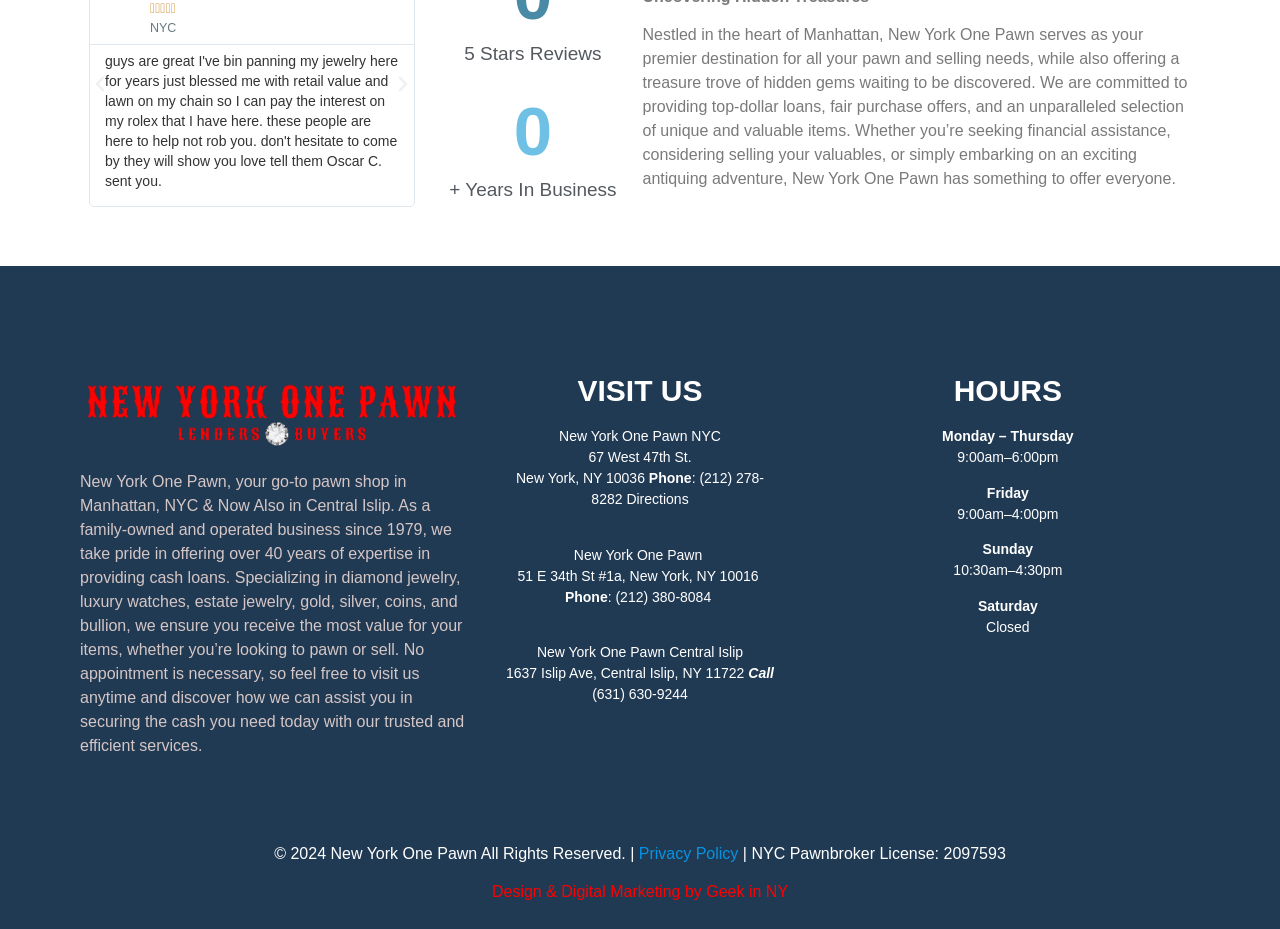Can you give a detailed response to the following question using the information from the image? What is the phone number of the Central Islip location?

I found the phone number of the Central Islip location by looking at the text descriptions under the 'New York One Pawn Central Islip' heading. The phone number is listed as '(631) 630-9244'.